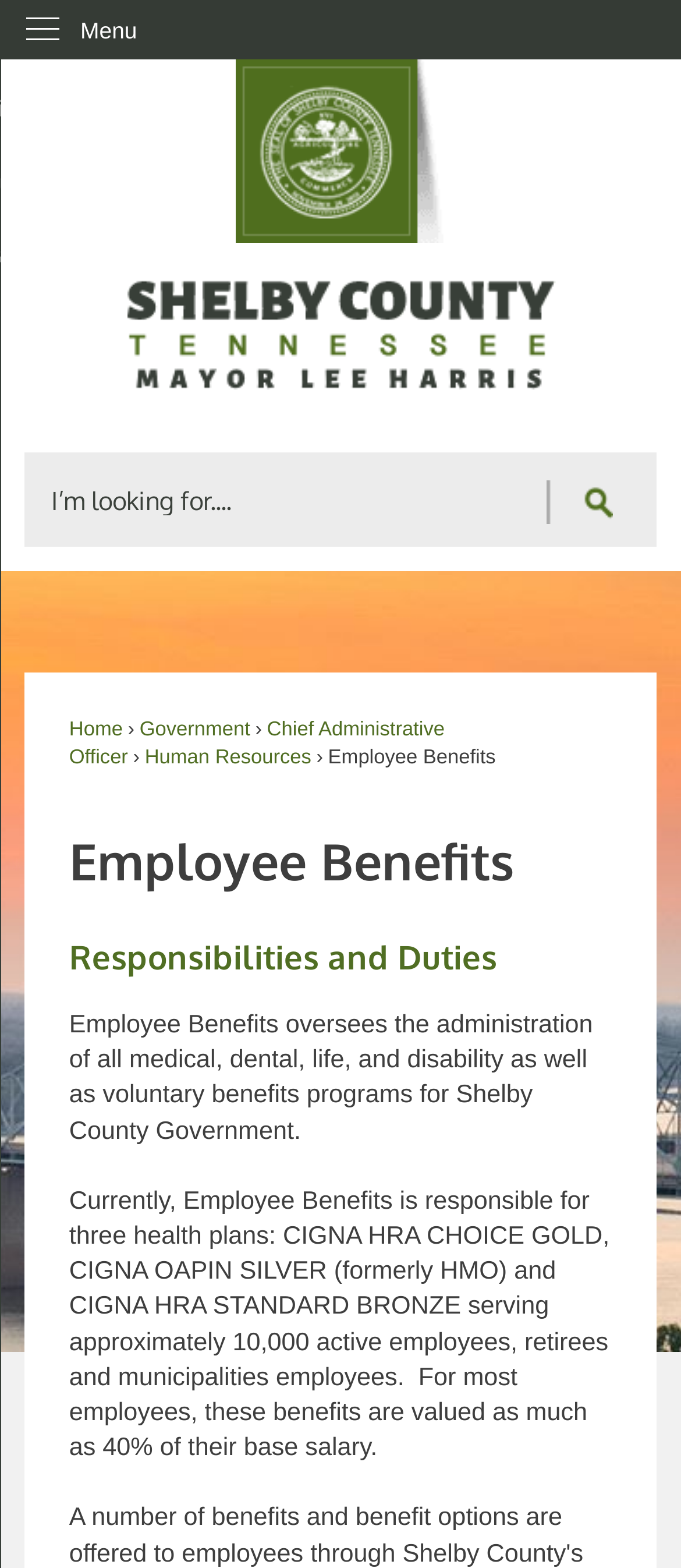Use the information in the screenshot to answer the question comprehensively: What is the name of the department responsible for benefits administration?

I determined the answer by looking at the heading and text on the webpage, which indicates that the Employee Benefits department oversees the administration of all medical, dental, life, and disability as well as voluntary benefits programs for Shelby County Government.